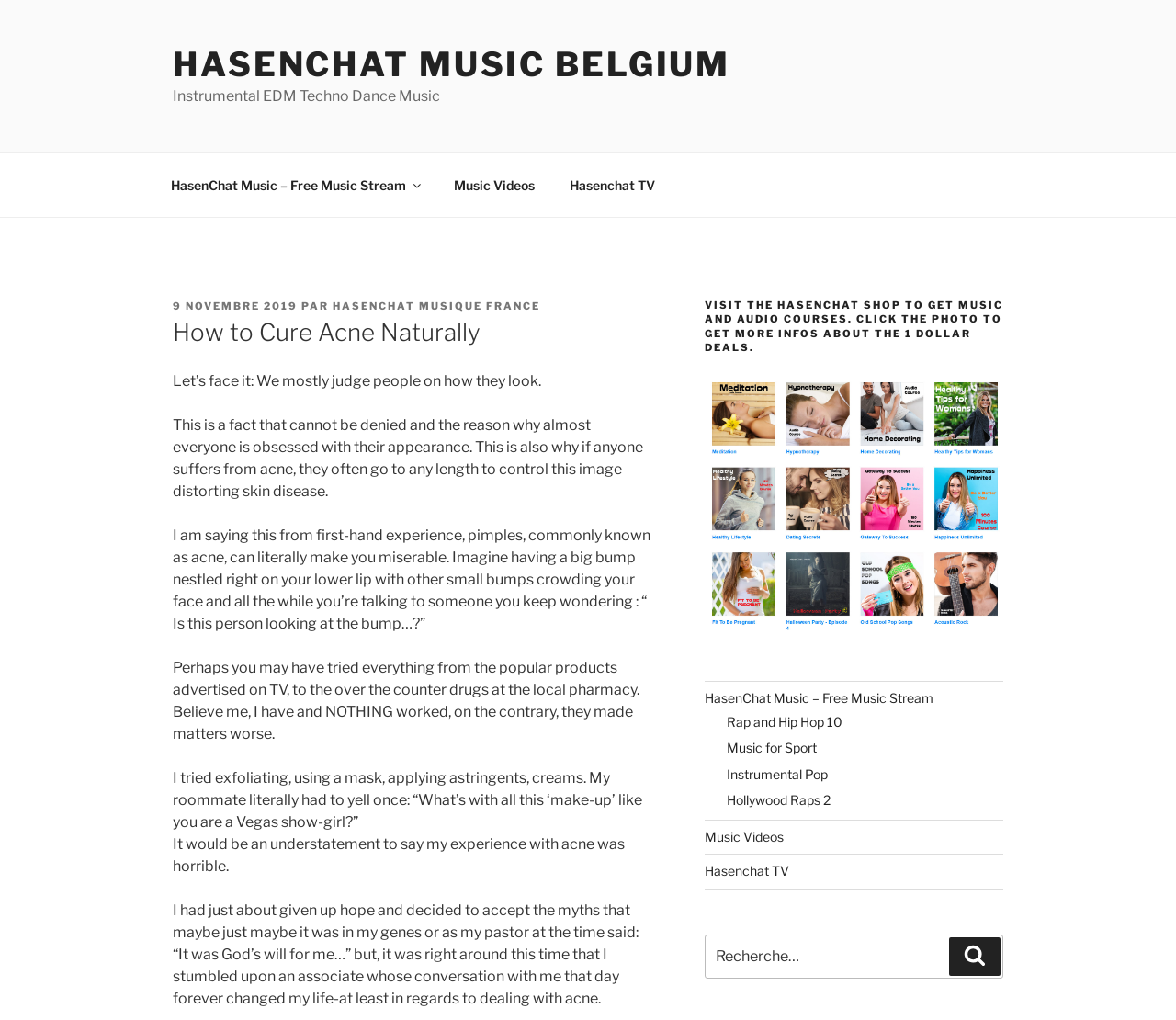What is the topic of the article?
Look at the image and respond to the question as thoroughly as possible.

The topic of the article can be determined by reading the heading 'How to Cure Acne Naturally' and the subsequent paragraphs that discuss the author's personal experience with acne and their journey to find a cure.